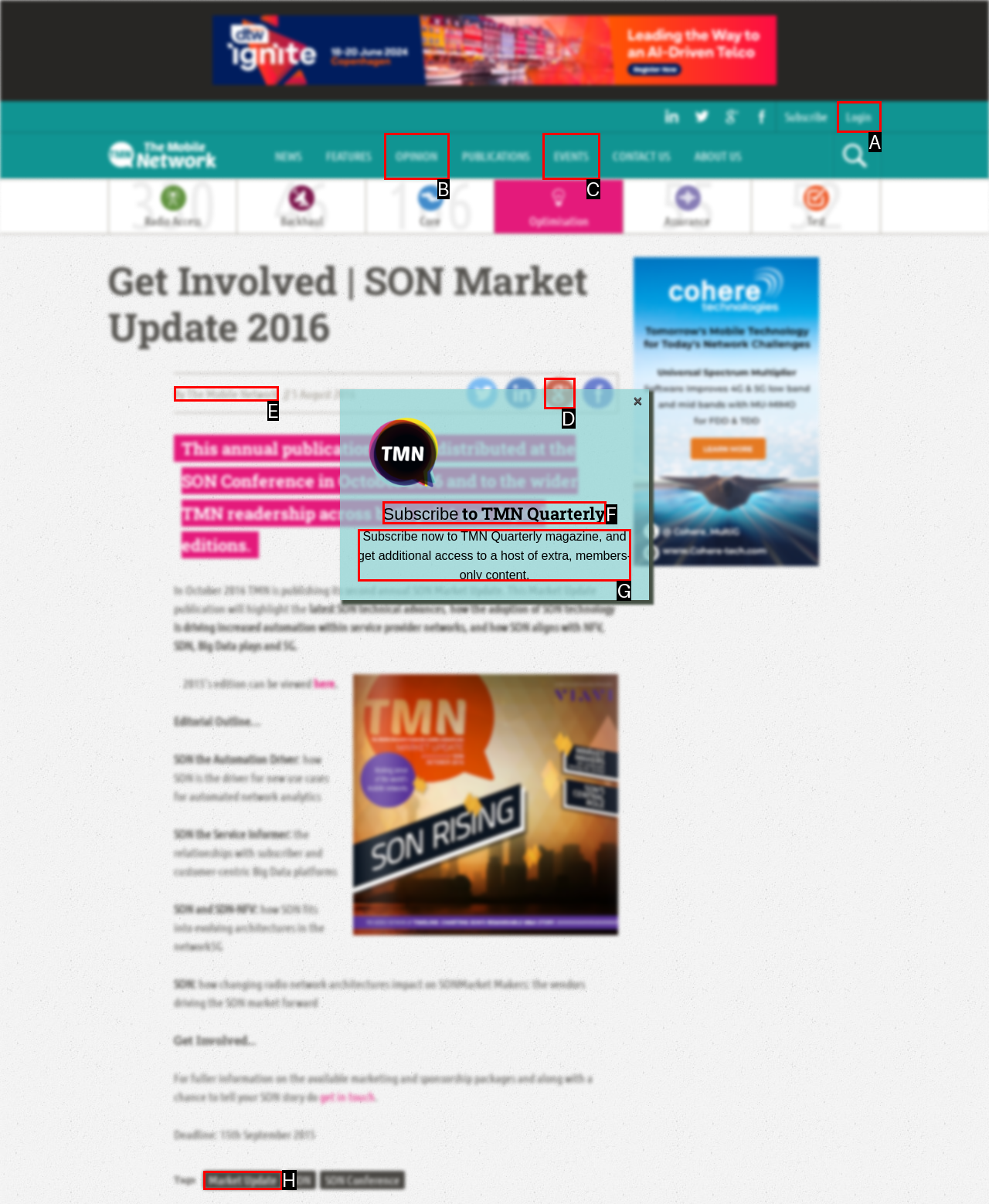Find the HTML element that suits the description: VACANCY AT FSMSSA- IT ASSISTANT
Indicate your answer with the letter of the matching option from the choices provided.

None